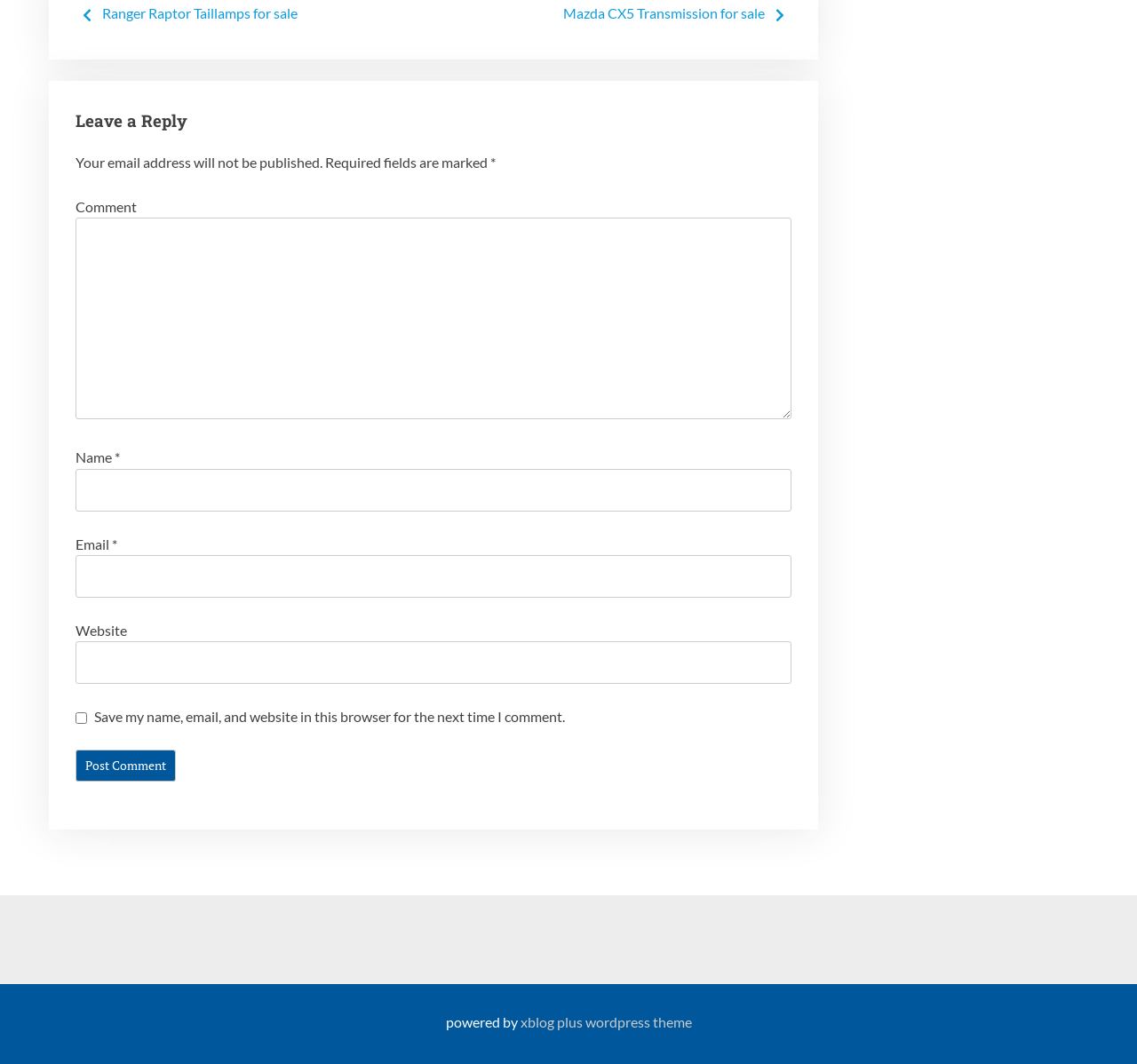Please identify the bounding box coordinates of the region to click in order to complete the given instruction: "Post a comment". The coordinates should be four float numbers between 0 and 1, i.e., [left, top, right, bottom].

[0.066, 0.704, 0.155, 0.734]